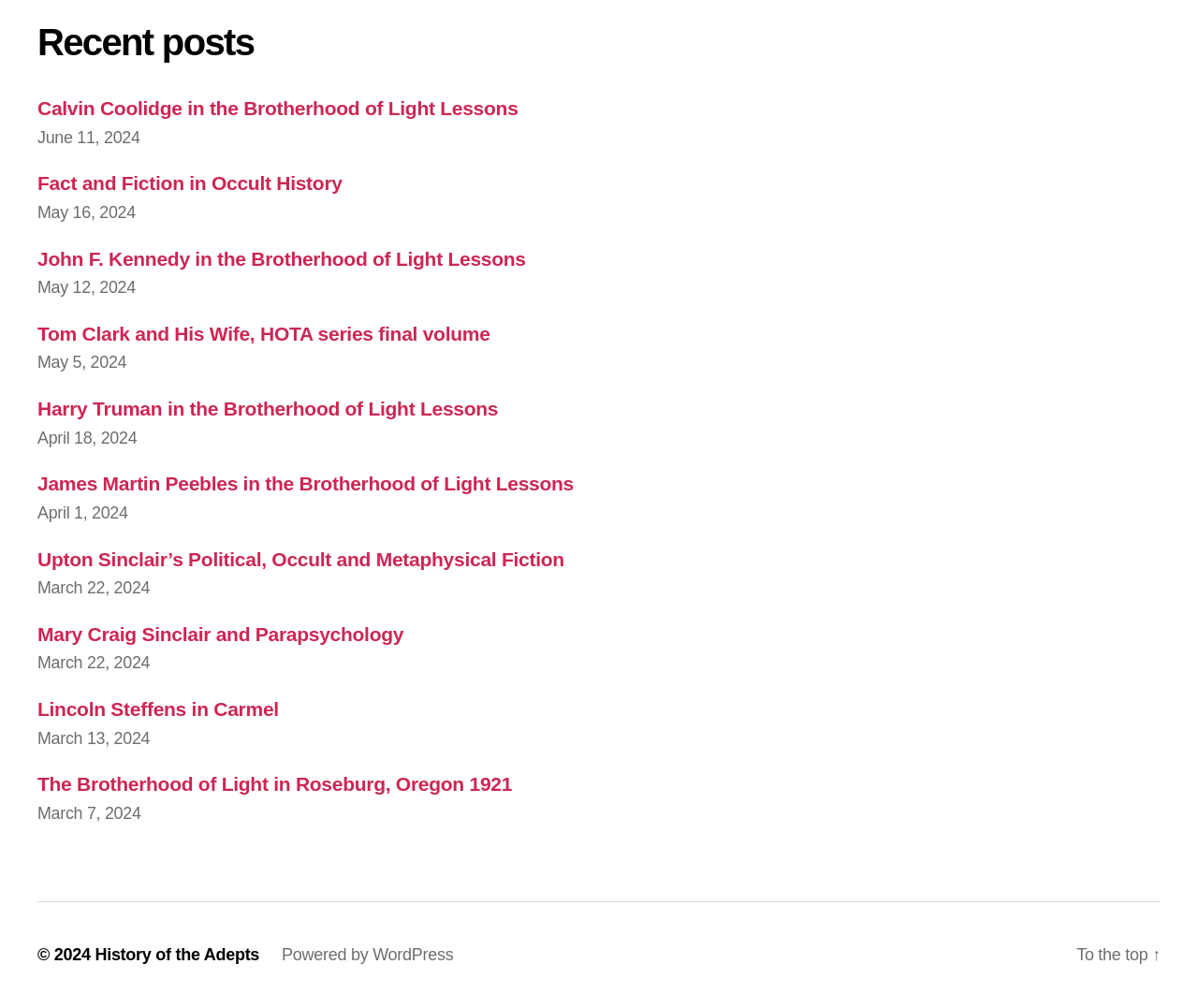Kindly determine the bounding box coordinates for the area that needs to be clicked to execute this instruction: "Go to 'History of the Adepts'".

[0.079, 0.938, 0.216, 0.956]